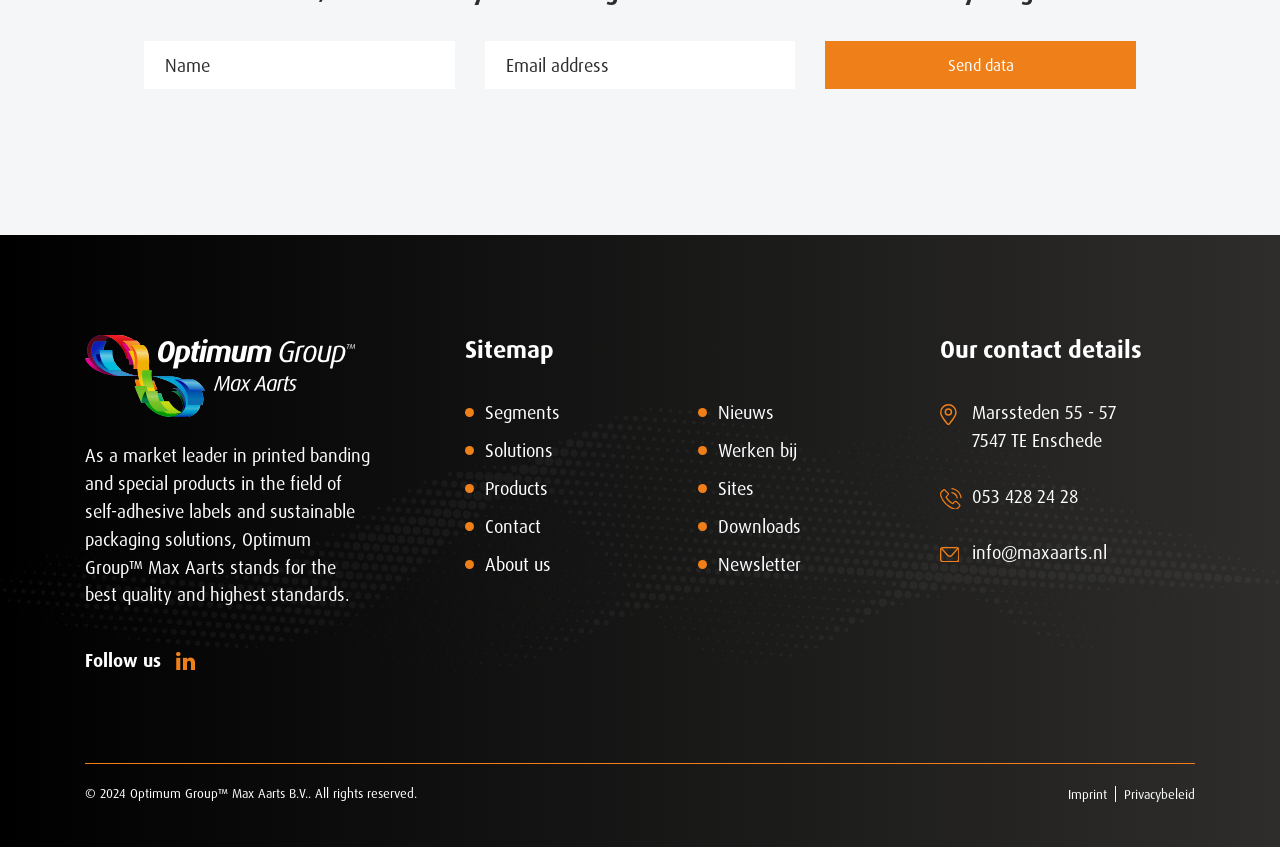Please find the bounding box coordinates of the element's region to be clicked to carry out this instruction: "Enter your name".

[0.112, 0.048, 0.355, 0.105]